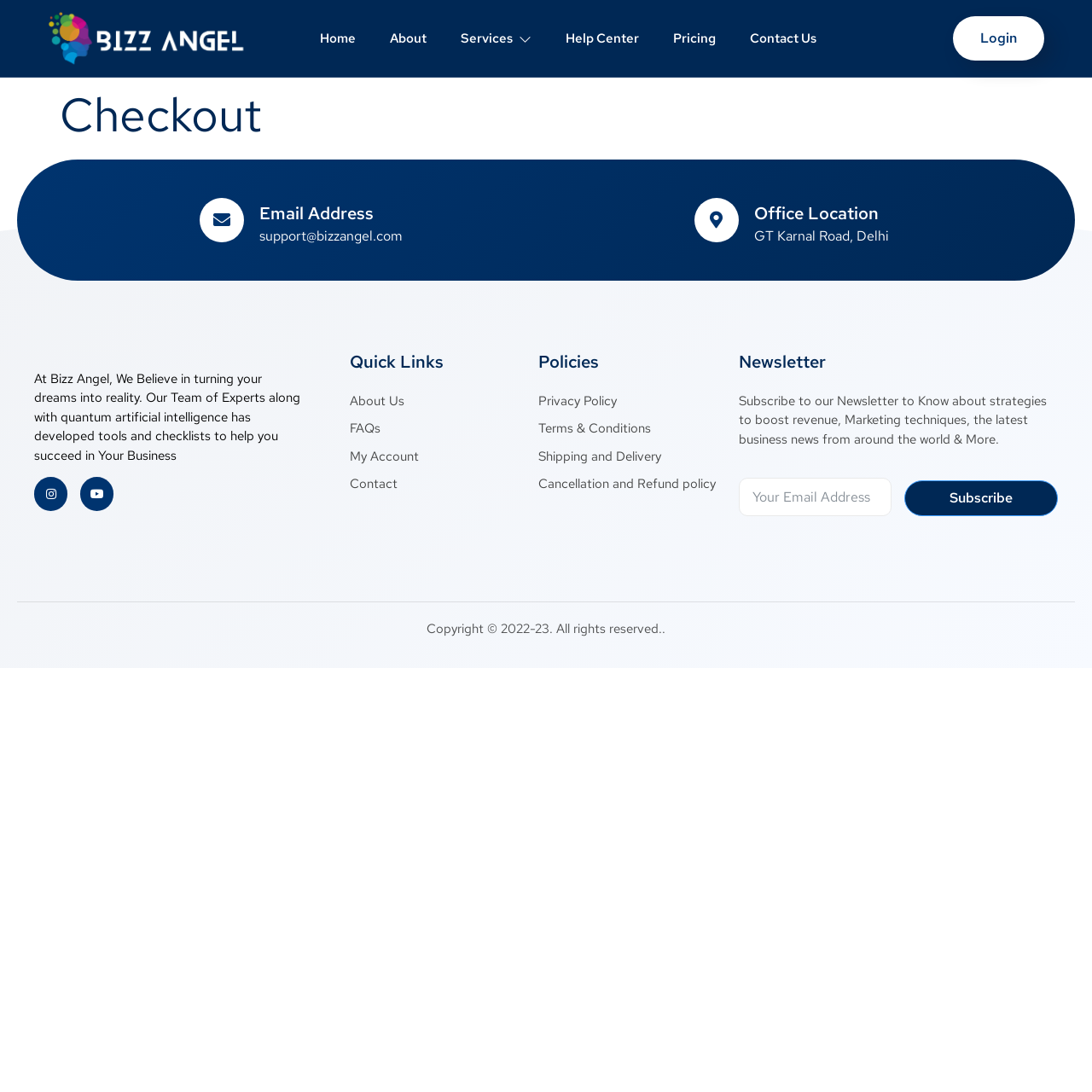Respond to the question below with a single word or phrase:
What is the copyright year of the website?

2022-23